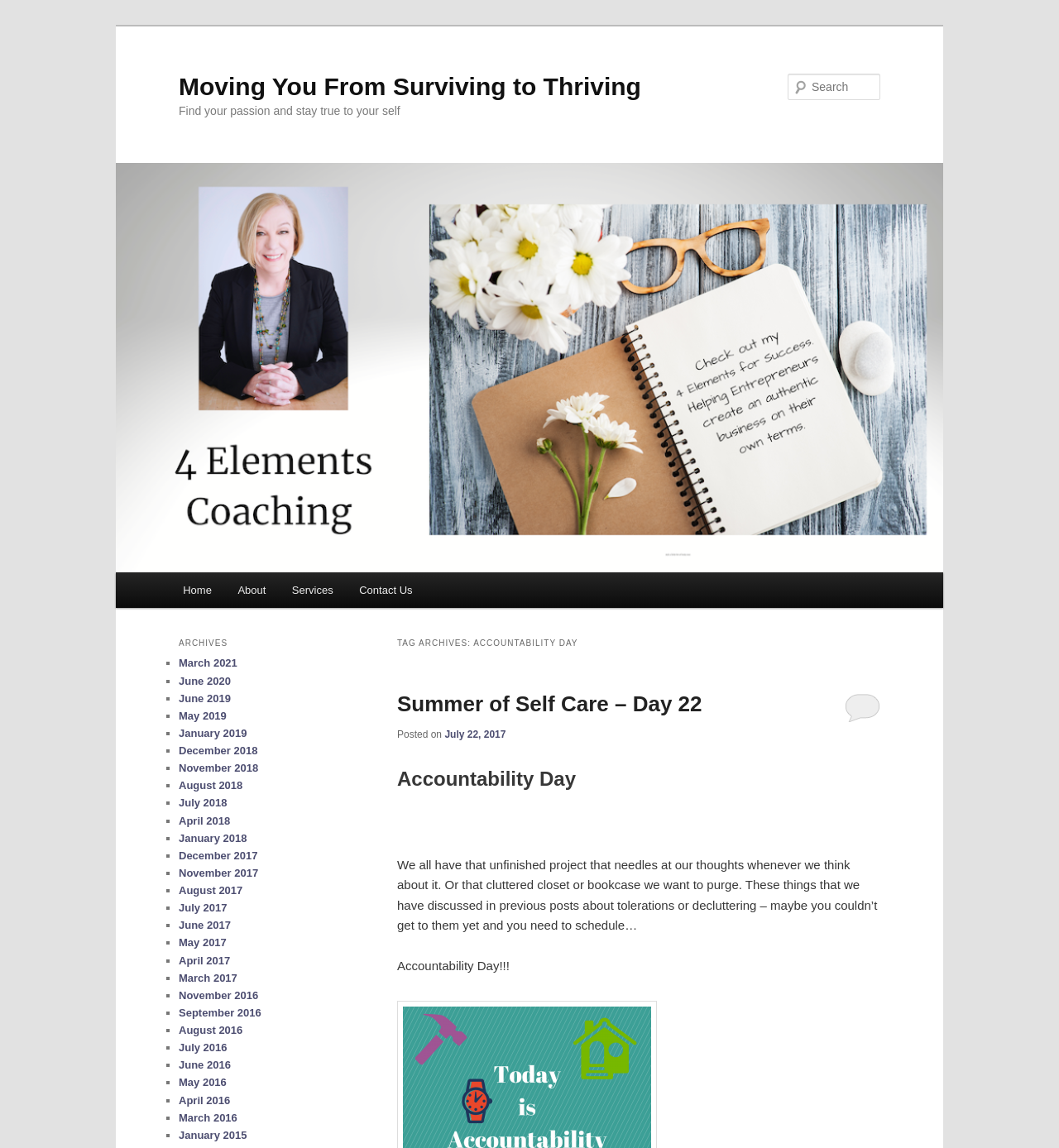Kindly respond to the following question with a single word or a brief phrase: 
How many archive links are there?

30